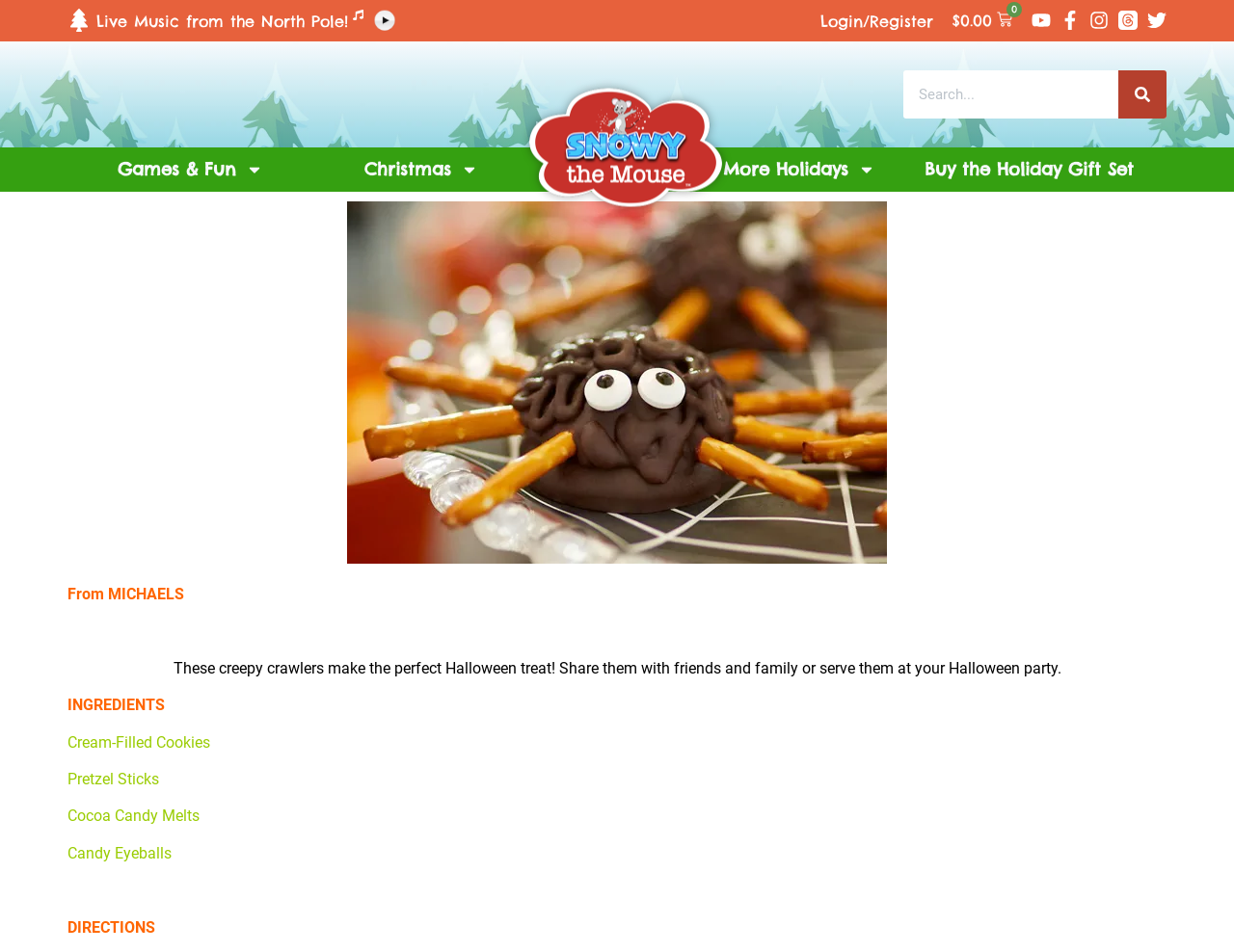Can you provide the bounding box coordinates for the element that should be clicked to implement the instruction: "Click the Login/Register button"?

[0.665, 0.012, 0.756, 0.032]